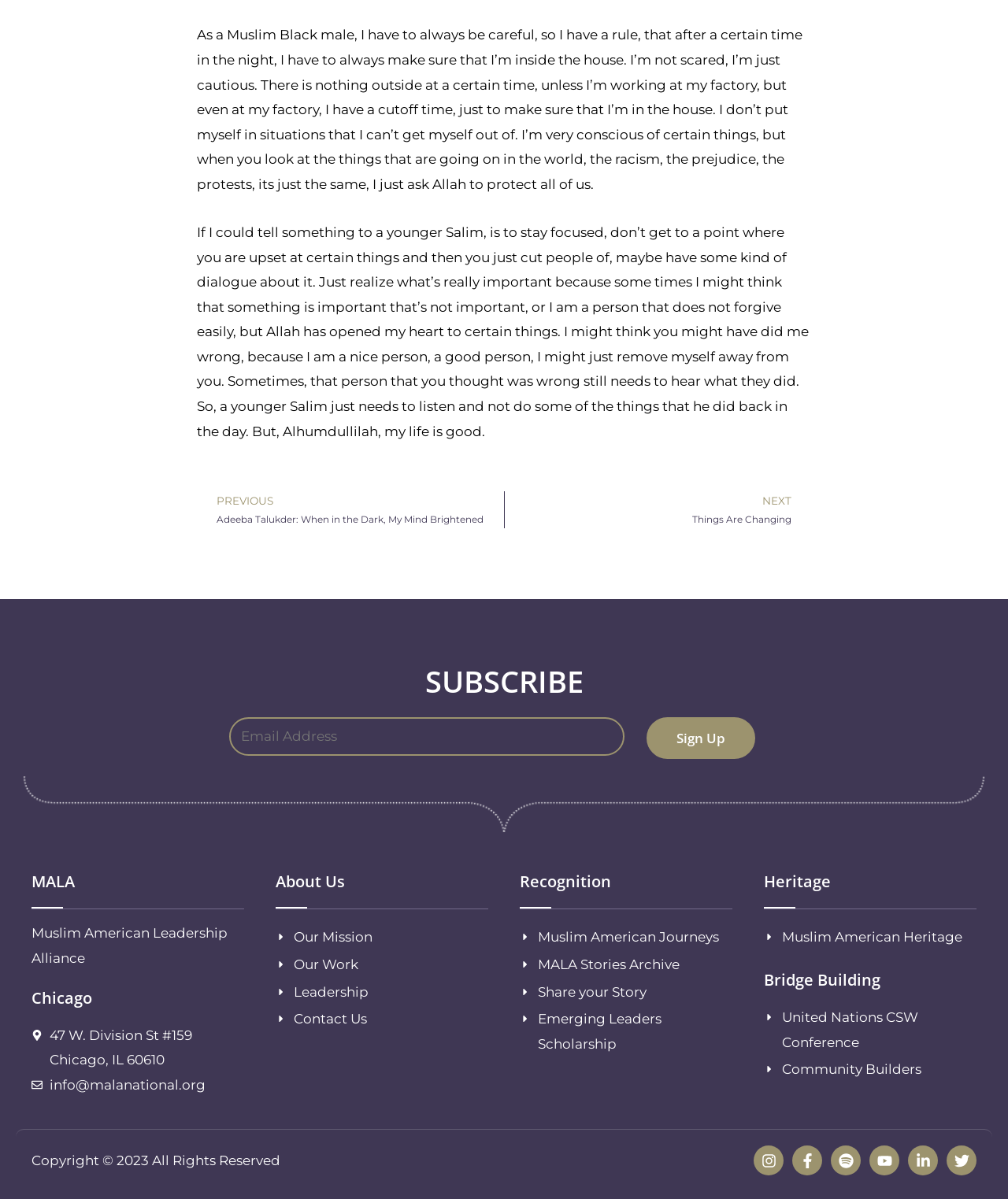Please specify the bounding box coordinates of the element that should be clicked to execute the given instruction: 'Visit the 'Our Mission' page'. Ensure the coordinates are four float numbers between 0 and 1, expressed as [left, top, right, bottom].

[0.273, 0.772, 0.484, 0.792]